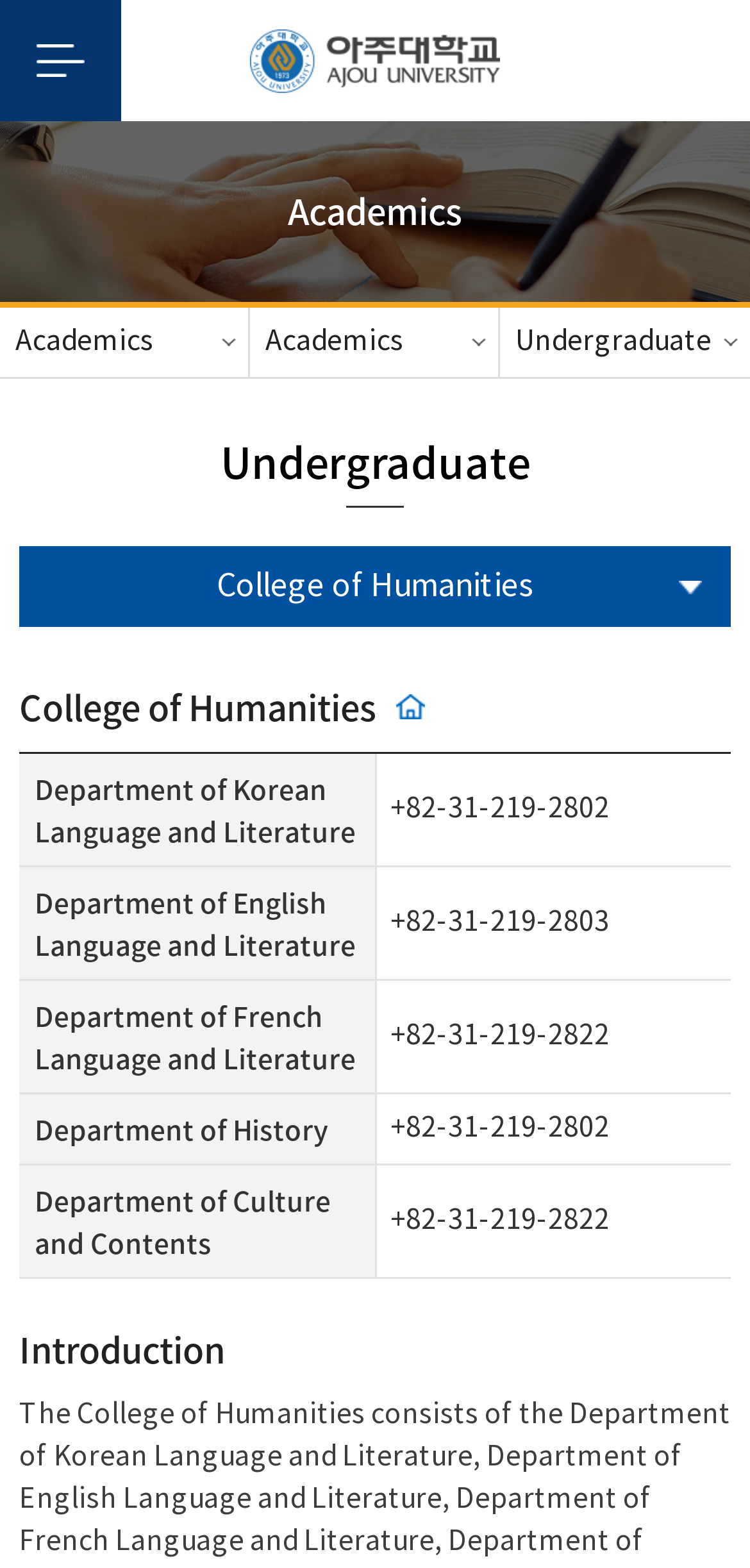Show me the bounding box coordinates of the clickable region to achieve the task as per the instruction: "Select 'College of Humanities' from the dropdown menu".

[0.026, 0.348, 0.974, 0.396]